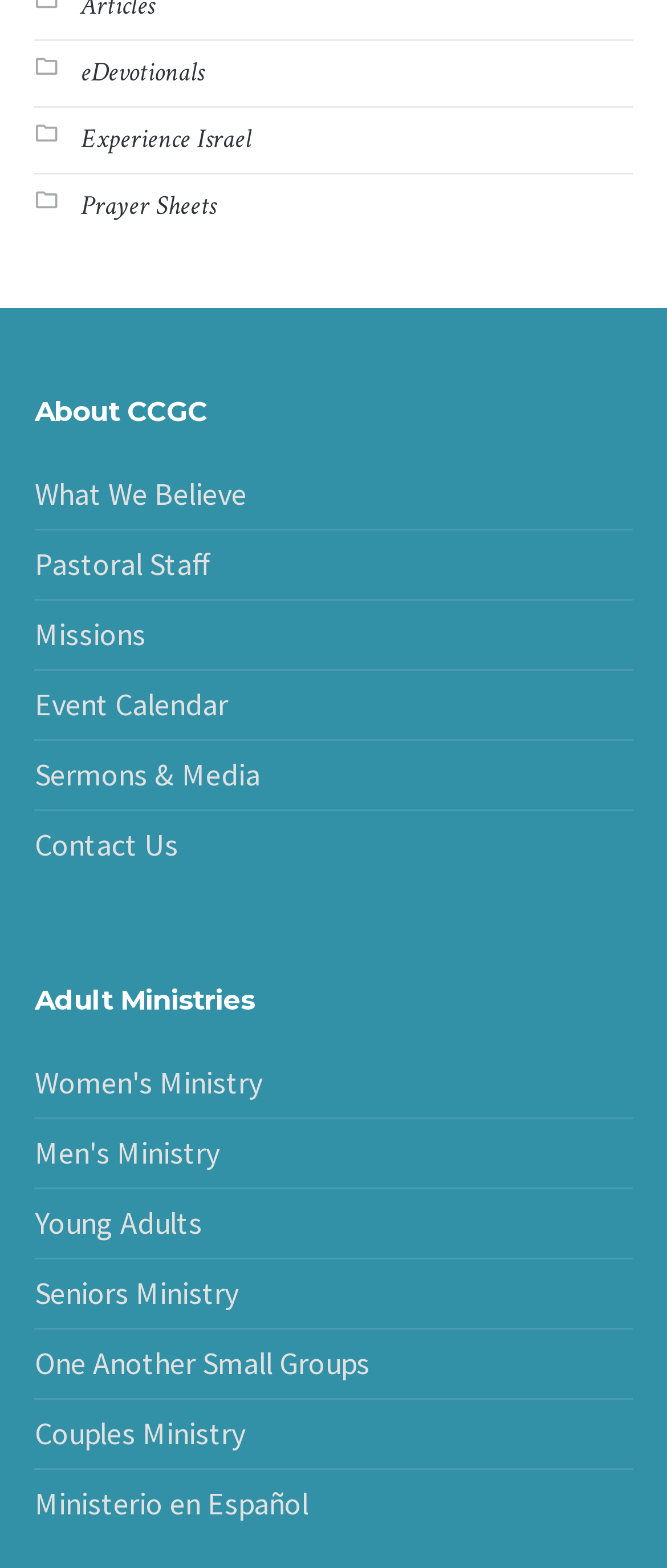Determine the coordinates of the bounding box for the clickable area needed to execute this instruction: "explore Women's Ministry".

[0.052, 0.678, 0.393, 0.703]